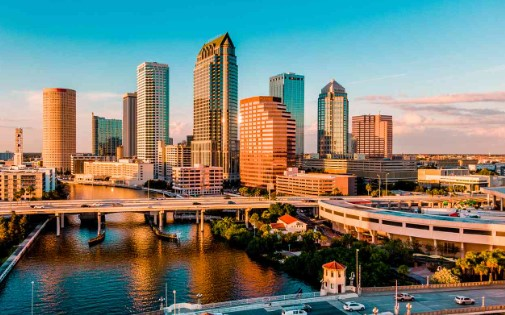Give a succinct answer to this question in a single word or phrase: 
What is the body of water shown in the image?

River